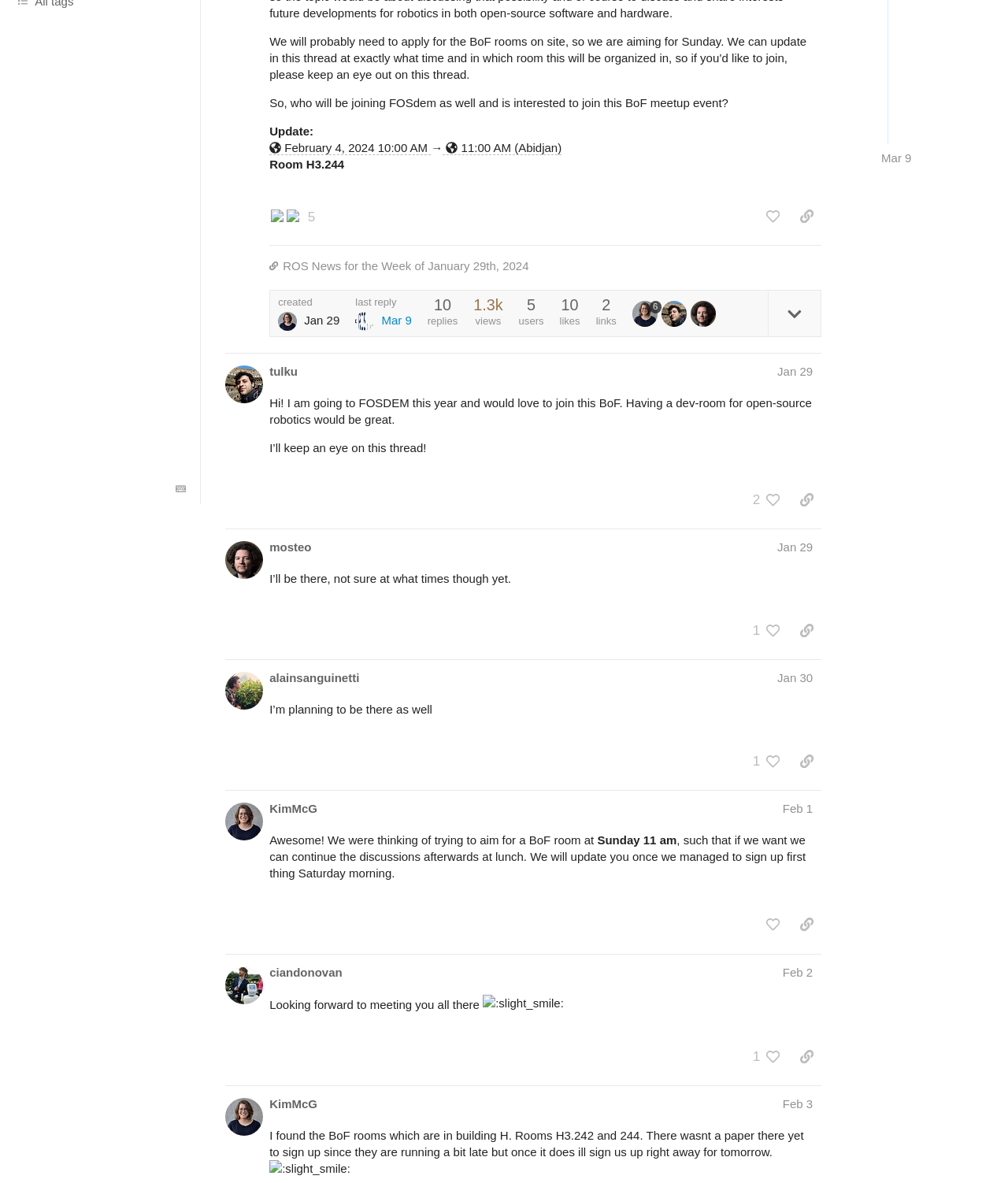Can you find the bounding box coordinates for the UI element given this description: "search icon"? Provide the coordinates as four float numbers between 0 and 1: [left, top, right, bottom].

None